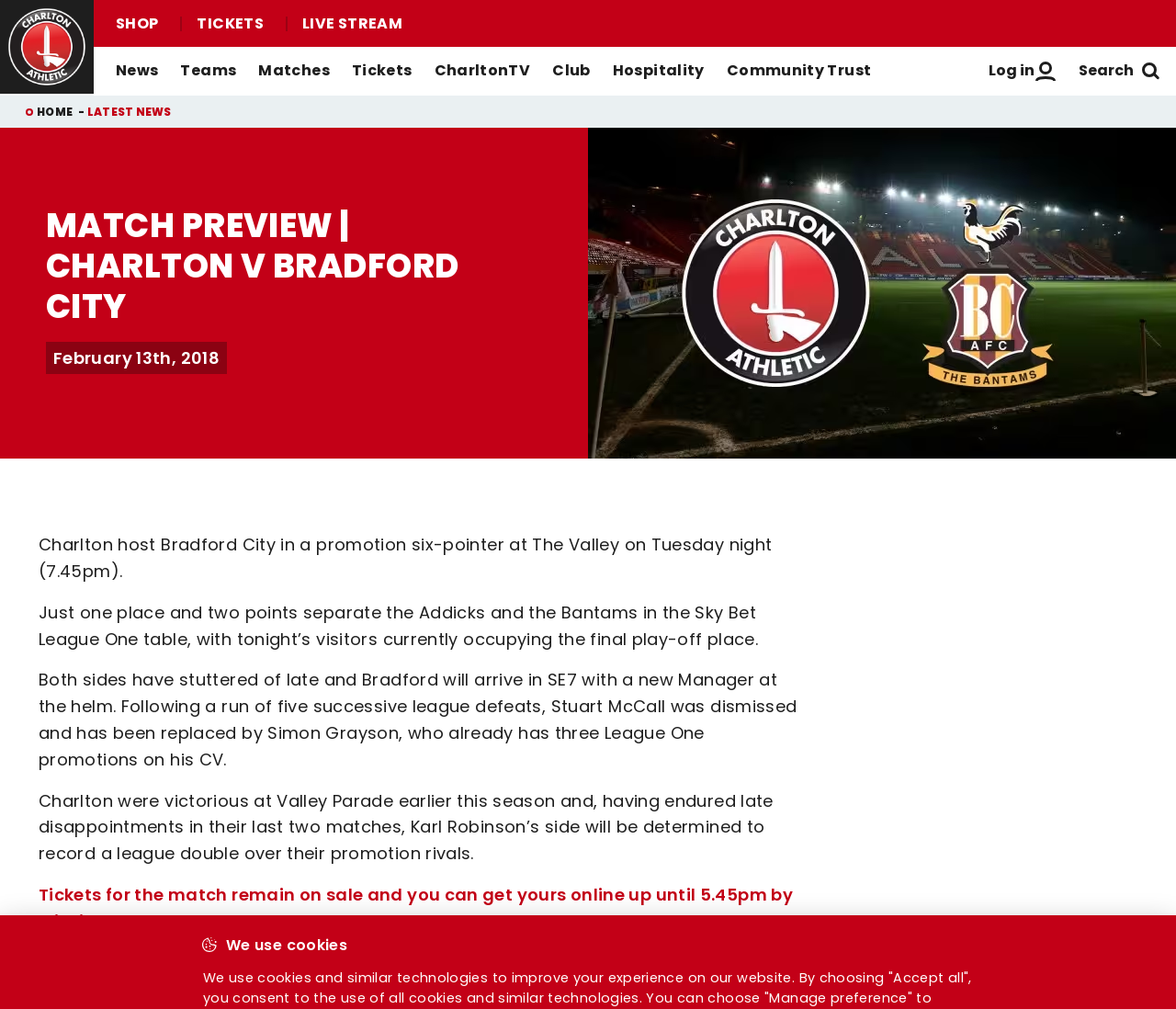Can you show the bounding box coordinates of the region to click on to complete the task described in the instruction: "View Treatment Statistics"?

None